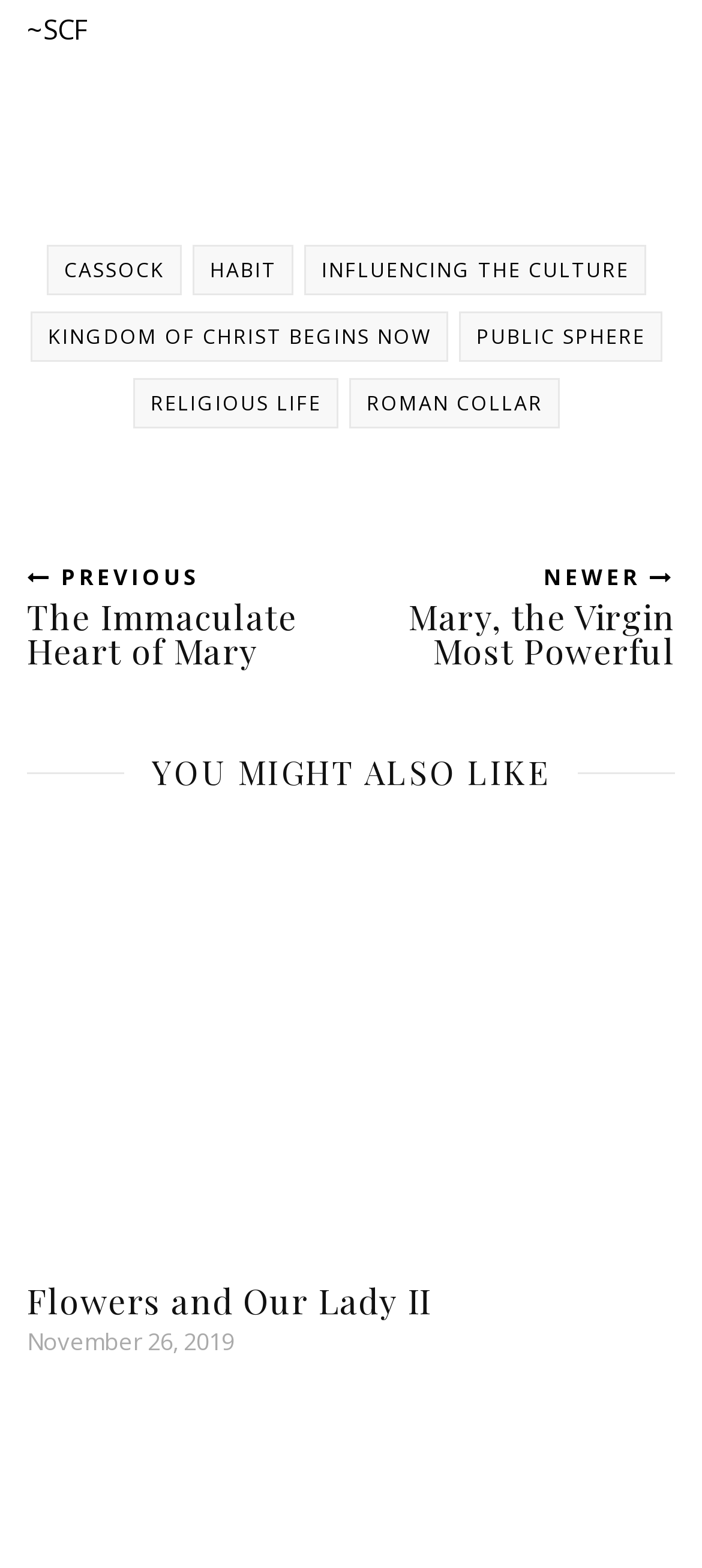Identify the bounding box coordinates necessary to click and complete the given instruction: "check the article published on November 26, 2019".

[0.038, 0.845, 0.333, 0.866]